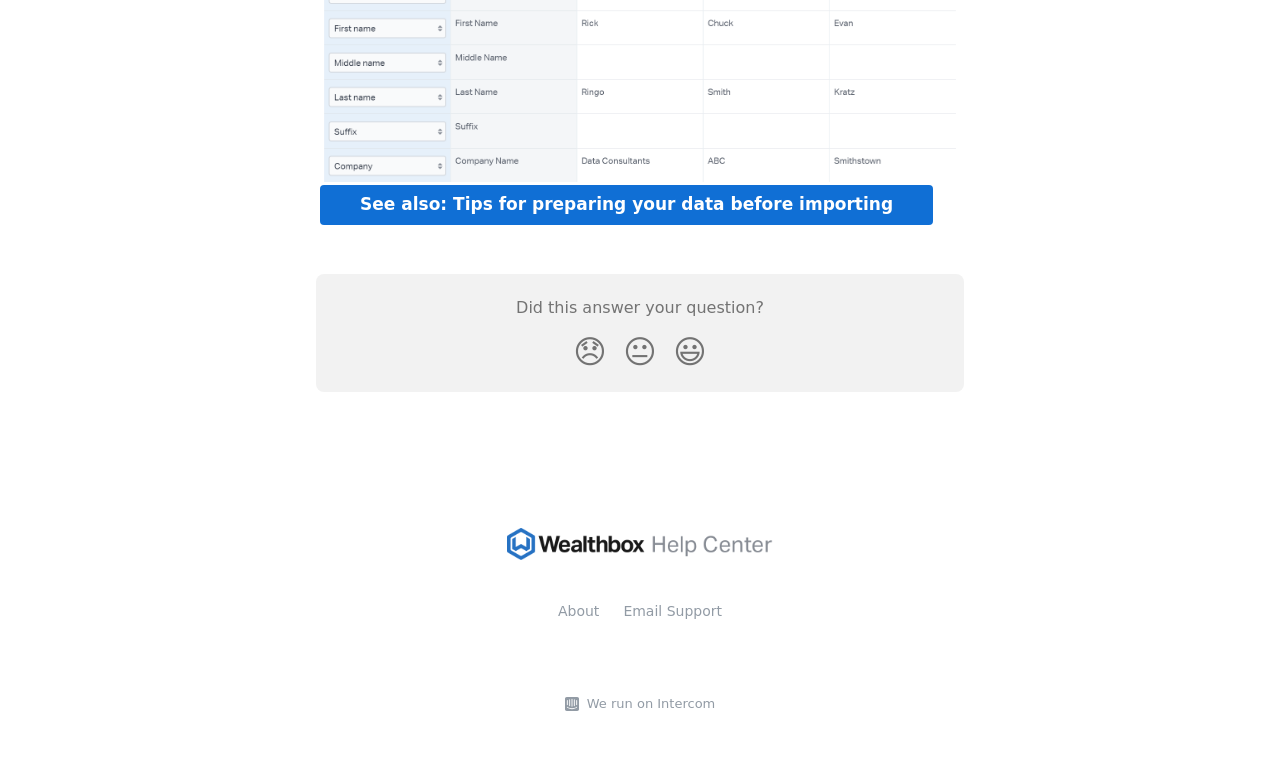What is the text of the first link on the page?
Please provide a single word or phrase as your answer based on the screenshot.

See also: Tips for preparing your data before importing